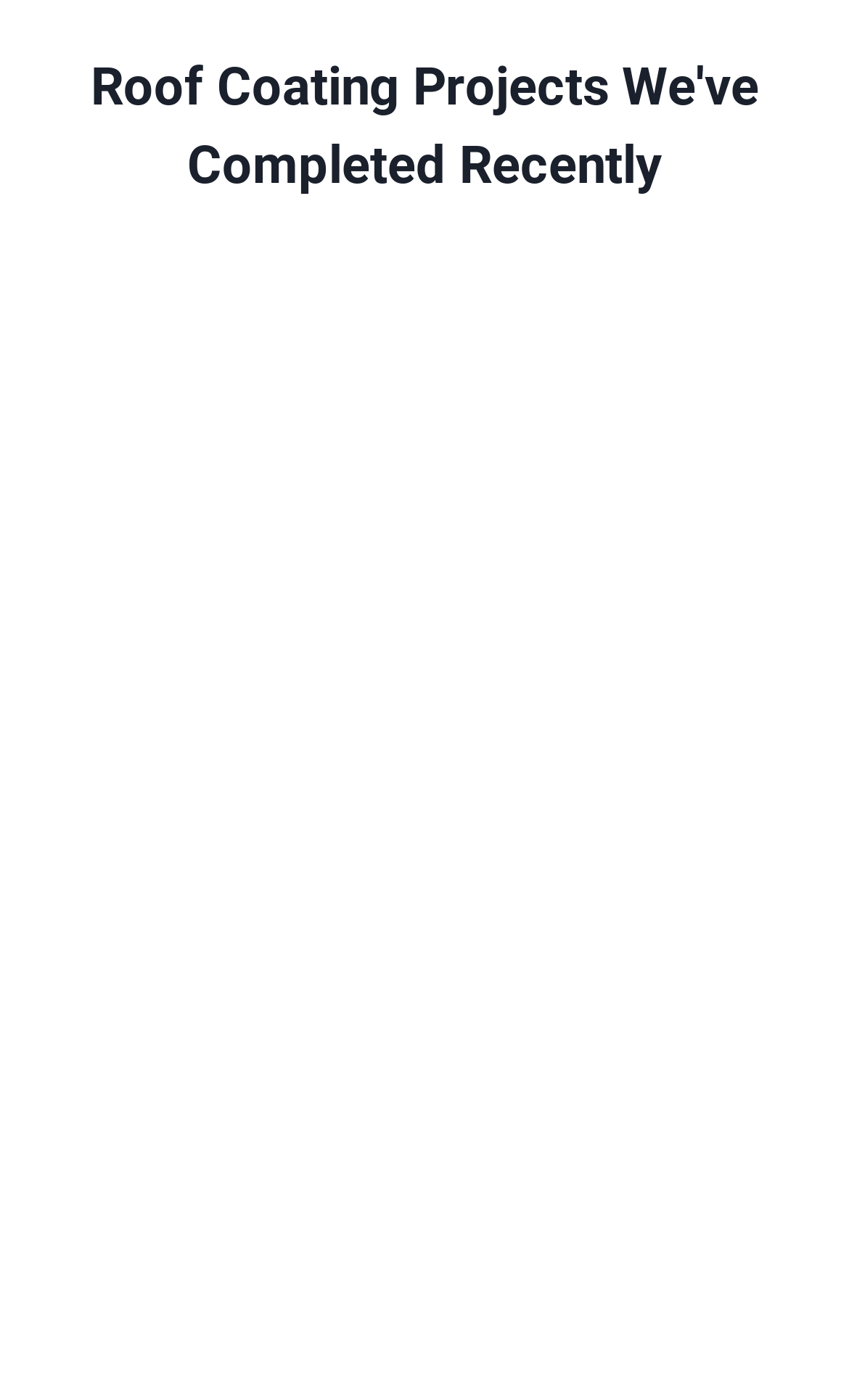How many roof coating services are listed?
Please respond to the question with as much detail as possible.

I counted the number of links with the text 'roof-coating-services' and found 8 links, each with a corresponding image, indicating 8 different roof coating services.